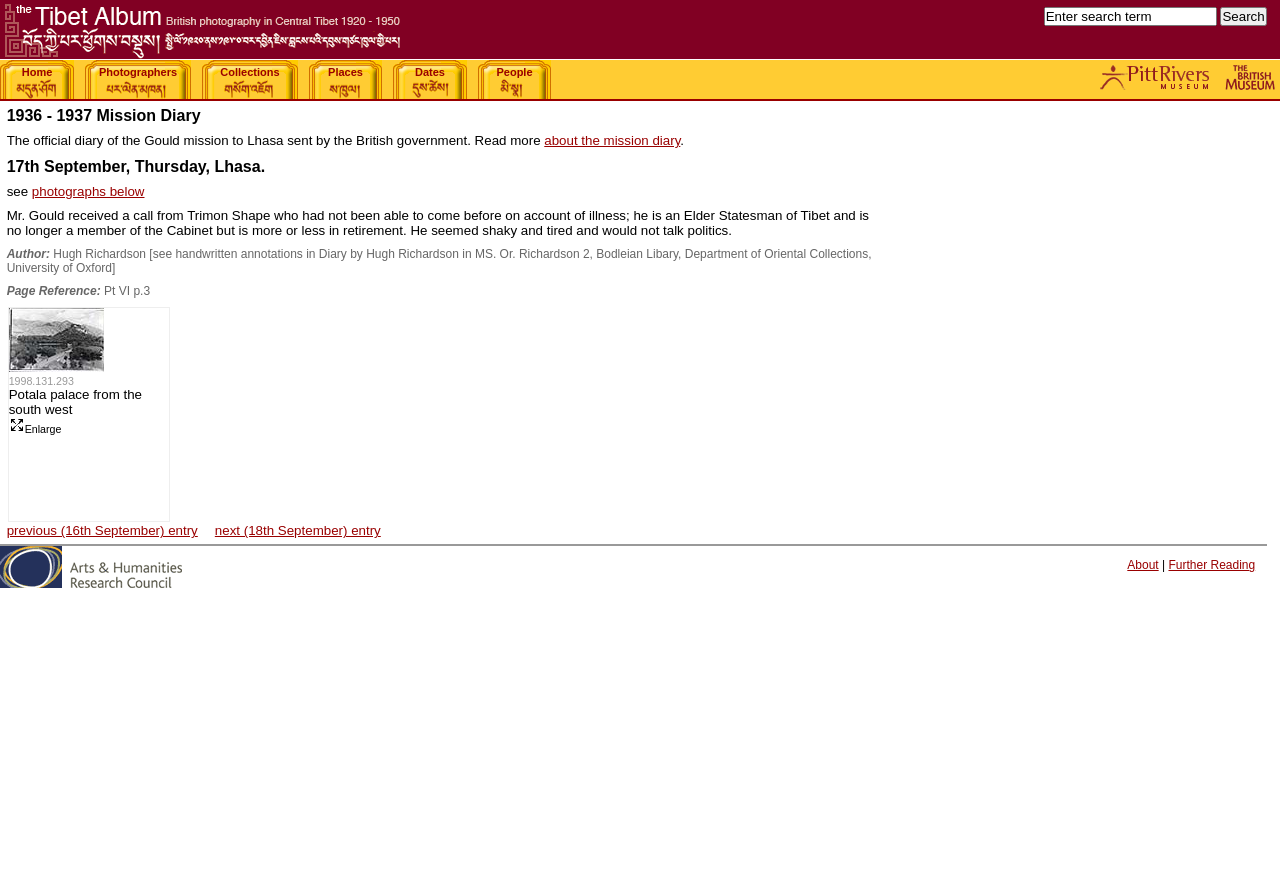Utilize the details in the image to thoroughly answer the following question: What is the page reference of the diary?

The answer can be found in the StaticText element 'Page Reference: Pt VI p.3' which provides the page reference of the diary.